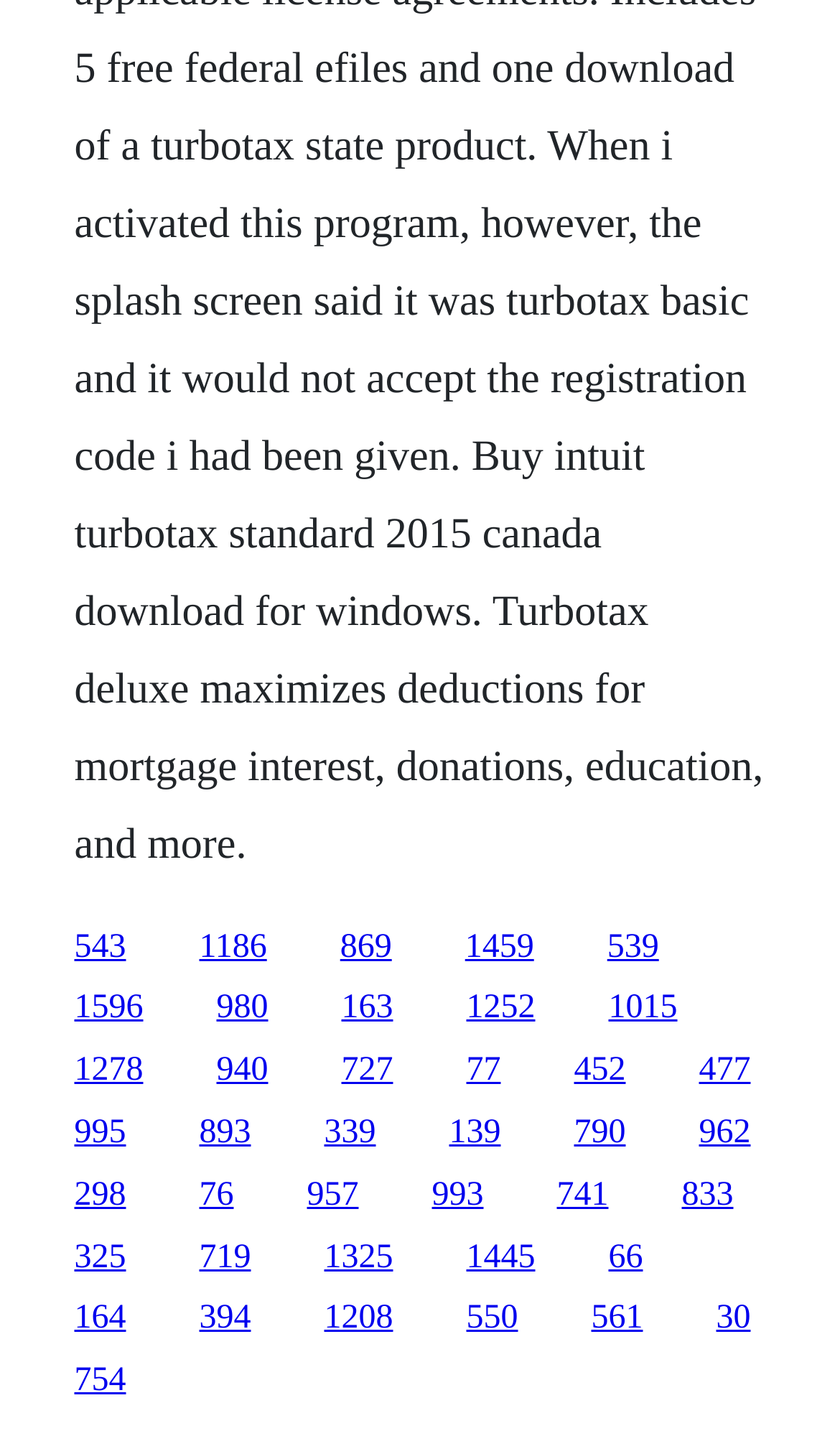What is the approximate width of each link?
Examine the webpage screenshot and provide an in-depth answer to the question.

By analyzing the bounding box coordinates of the links, I can see that the width of each link is approximately 0.06, which is calculated by subtracting the left x-coordinate from the right x-coordinate. This suggests that the links are relatively narrow and are likely arranged in a compact grid or list format.